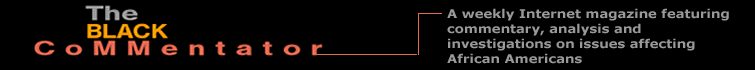Break down the image into a detailed narrative.

The image showcases the logo of "The Black Commentator," a weekly online magazine dedicated to providing insightful commentary, analysis, and investigations on issues pertinent to African Americans. The logo features bold, stylized text, with "The" in smaller font above the prominent "BLACK" highlighted in orange, and "Commentator" creatively spelled with alternating uppercase and lowercase letters. Below the title, a succinct tagline reads: "A weekly Internet magazine featuring commentary, analysis and investigations on issues affecting African Americans," emphasizing the publication's commitment to addressing the real-life concerns of the African American community. The overall design combines vibrant colors with a modern aesthetic, capturing the essence of a progressive and informative media source.